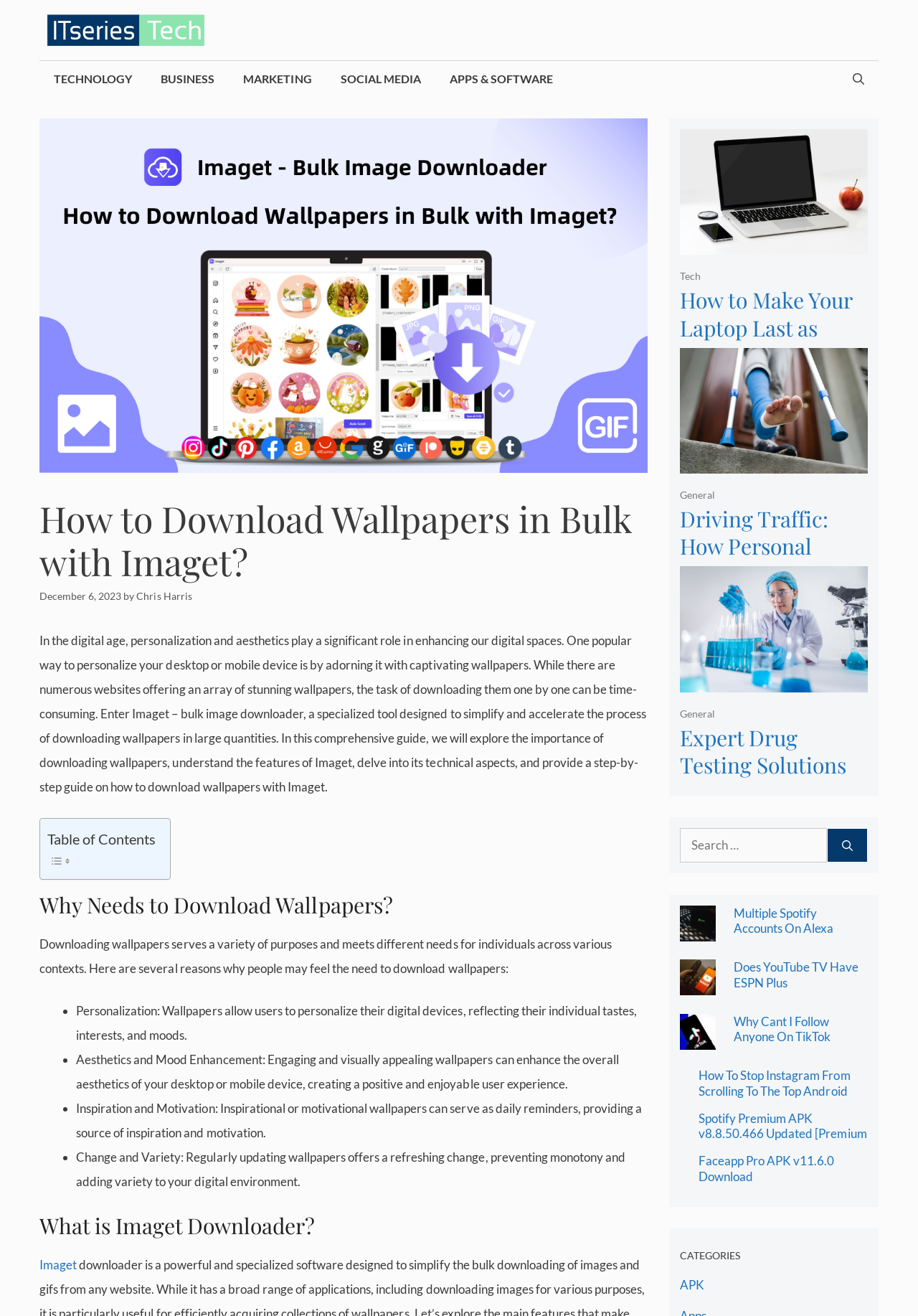What is the purpose of Imaget Downloader?
Carefully analyze the image and provide a thorough answer to the question.

I read the text in the section titled 'What is Imaget Downloader?' and found that Imaget Downloader is a specialized tool designed to simplify and accelerate the process of downloading wallpapers in large quantities, making it a bulk image downloader.